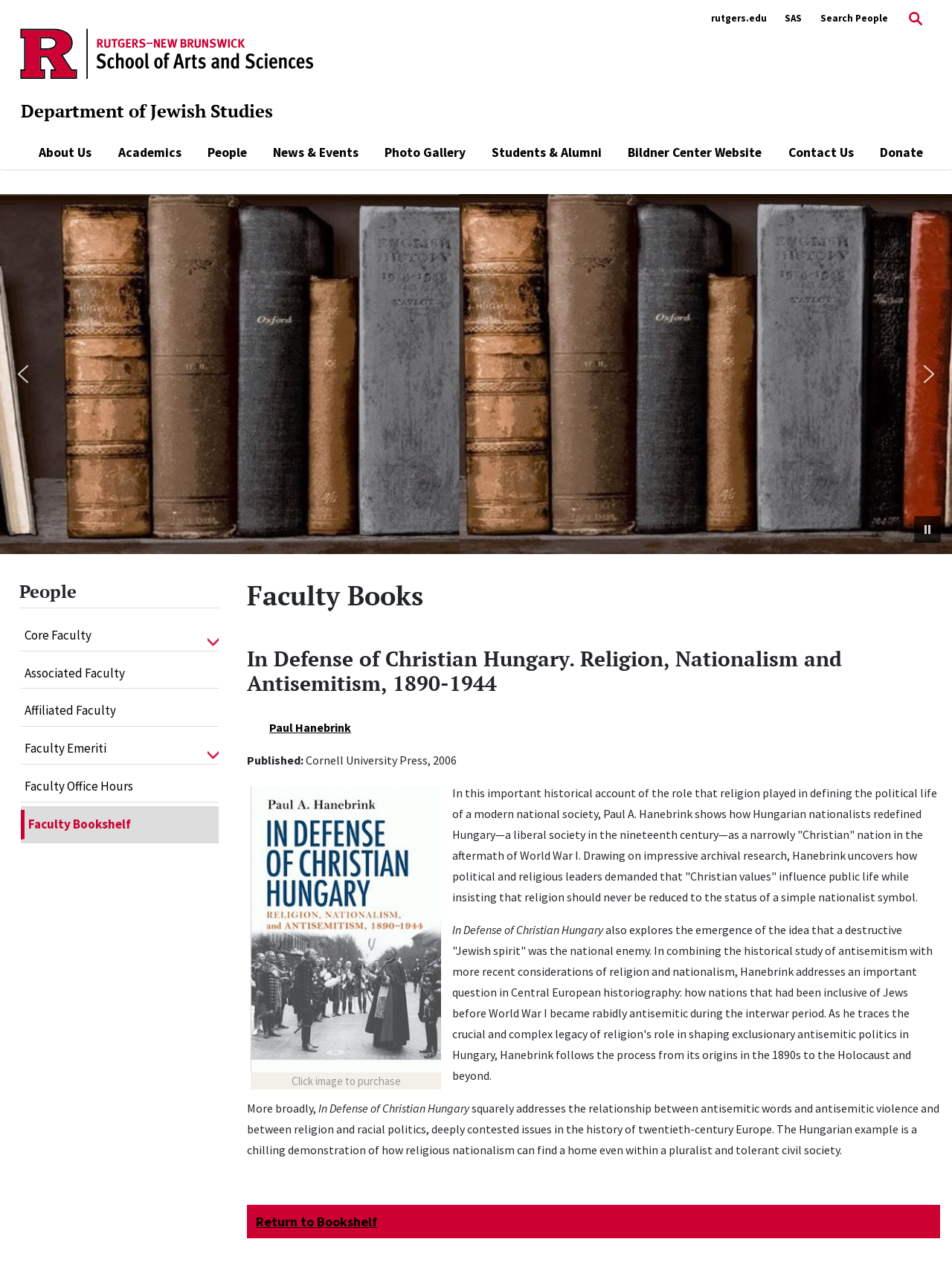What is the publisher of the book?
Look at the image and provide a detailed response to the question.

I found the answer by looking at the text description of the book, which mentions 'Published: Cornell University Press, 2006'.